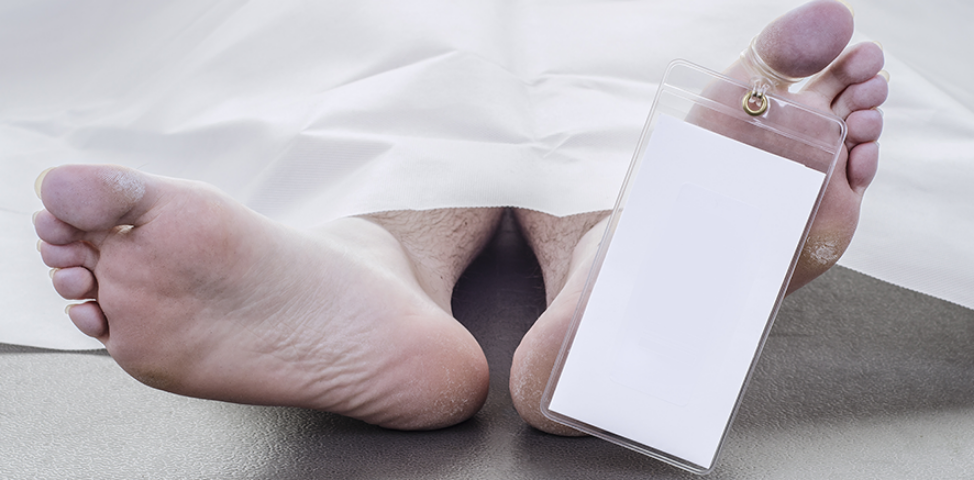Answer this question in one word or a short phrase: What is the purpose of the body bag?

Body recovery and transportation